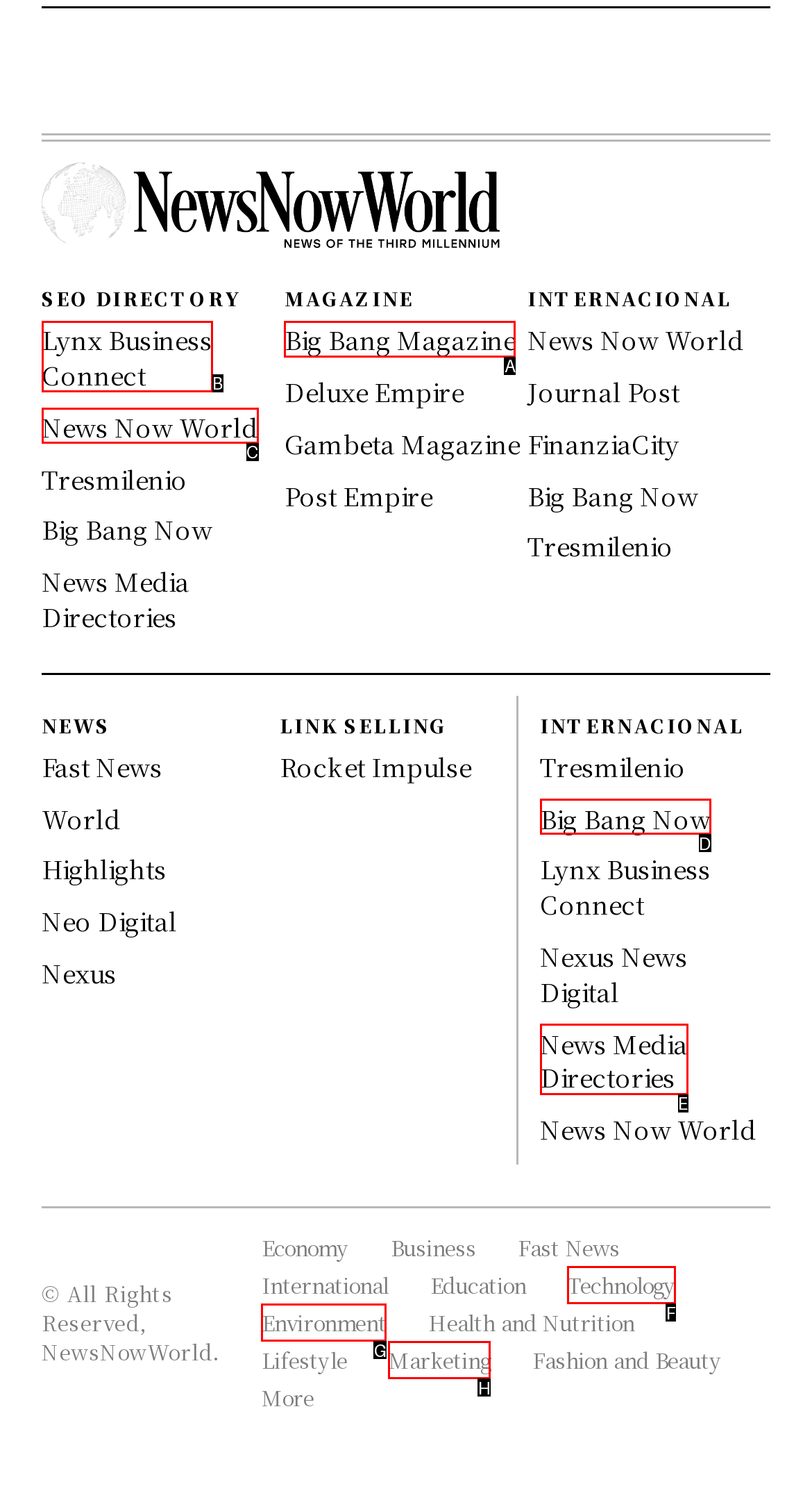Indicate which lettered UI element to click to fulfill the following task: Read the 'Big Bang Magazine'
Provide the letter of the correct option.

A